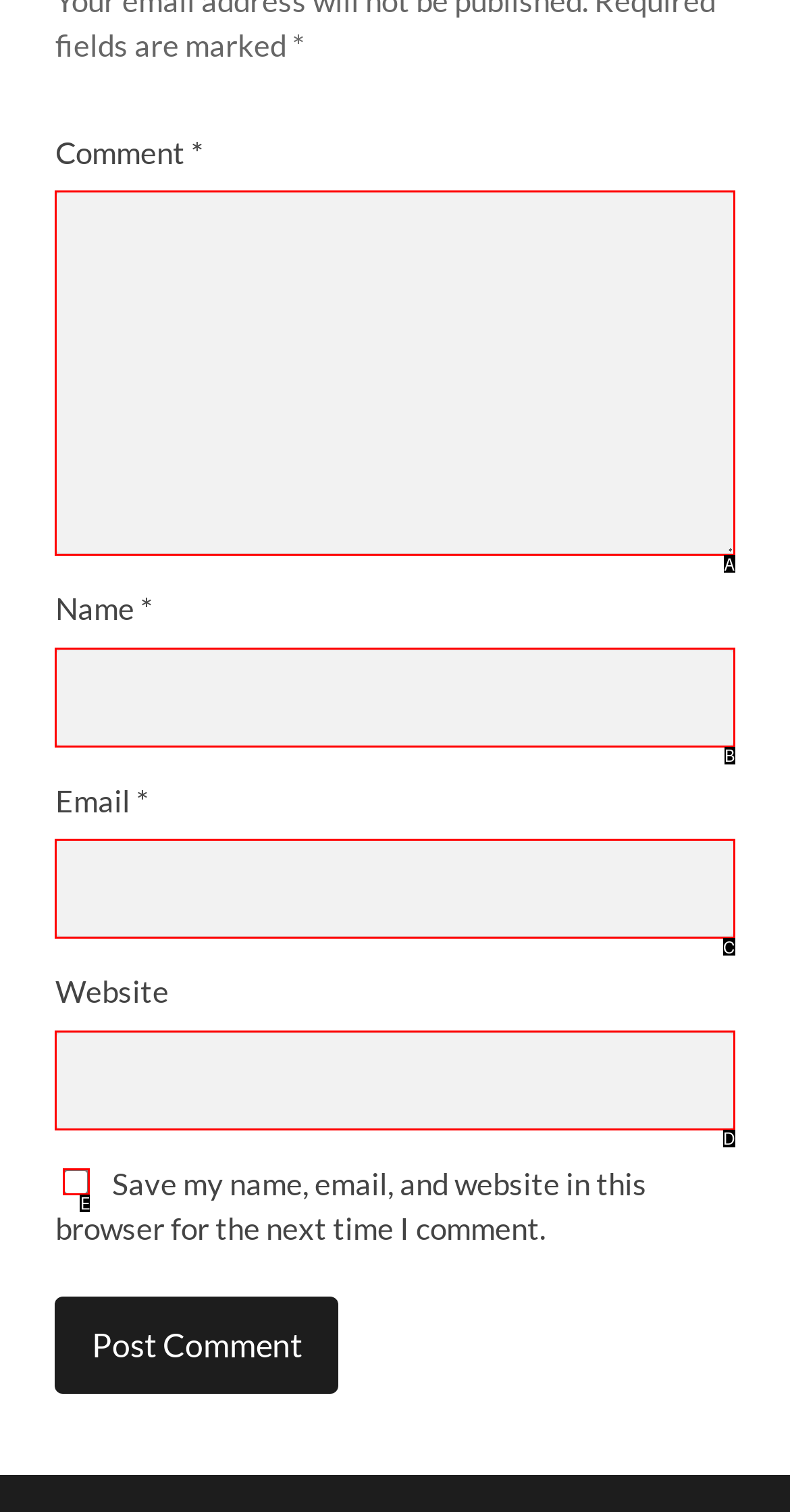Based on the description: parent_node: Email * aria-describedby="email-notes" name="email"
Select the letter of the corresponding UI element from the choices provided.

C